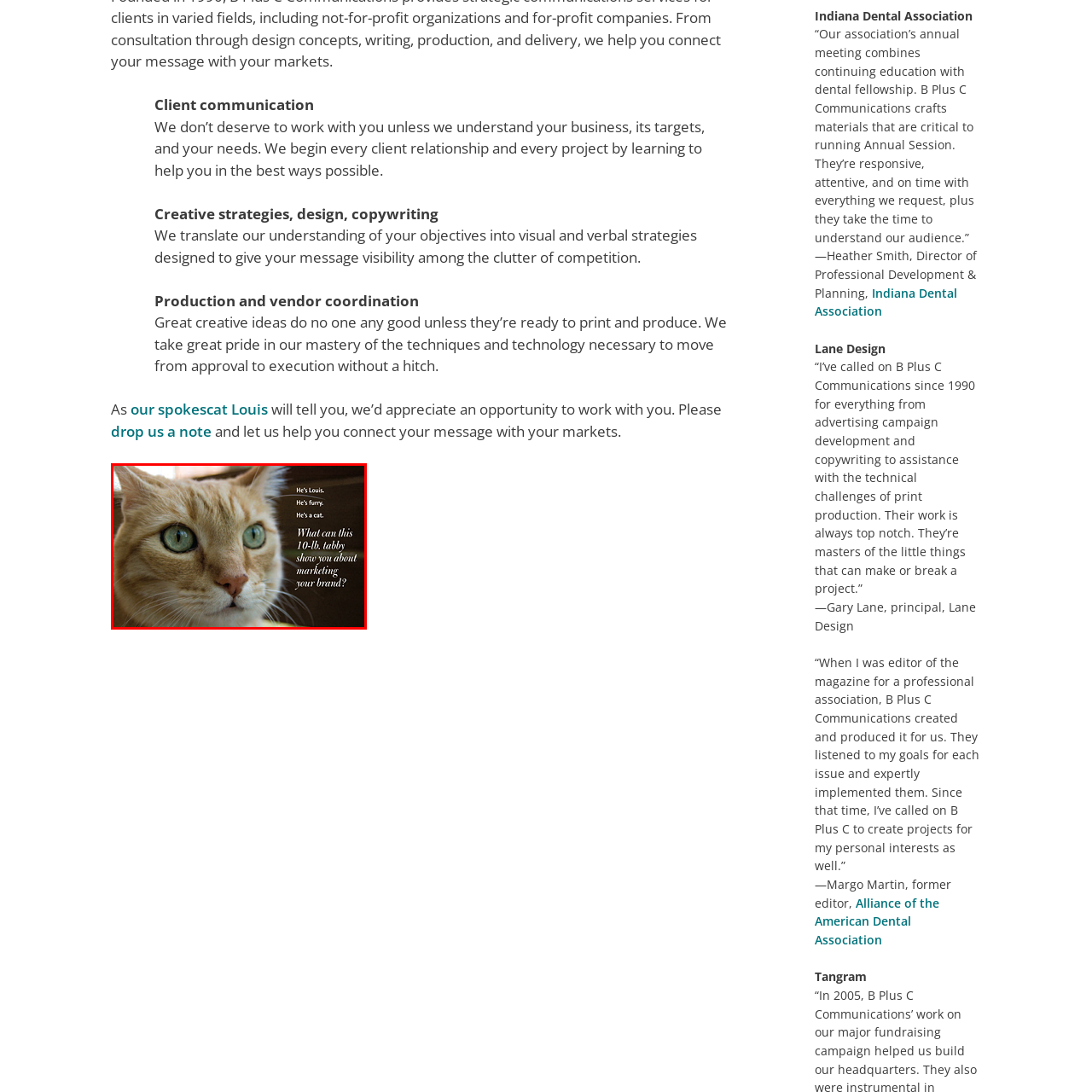What is Louis?
Look at the image highlighted by the red bounding box and answer the question with a single word or brief phrase.

a cat